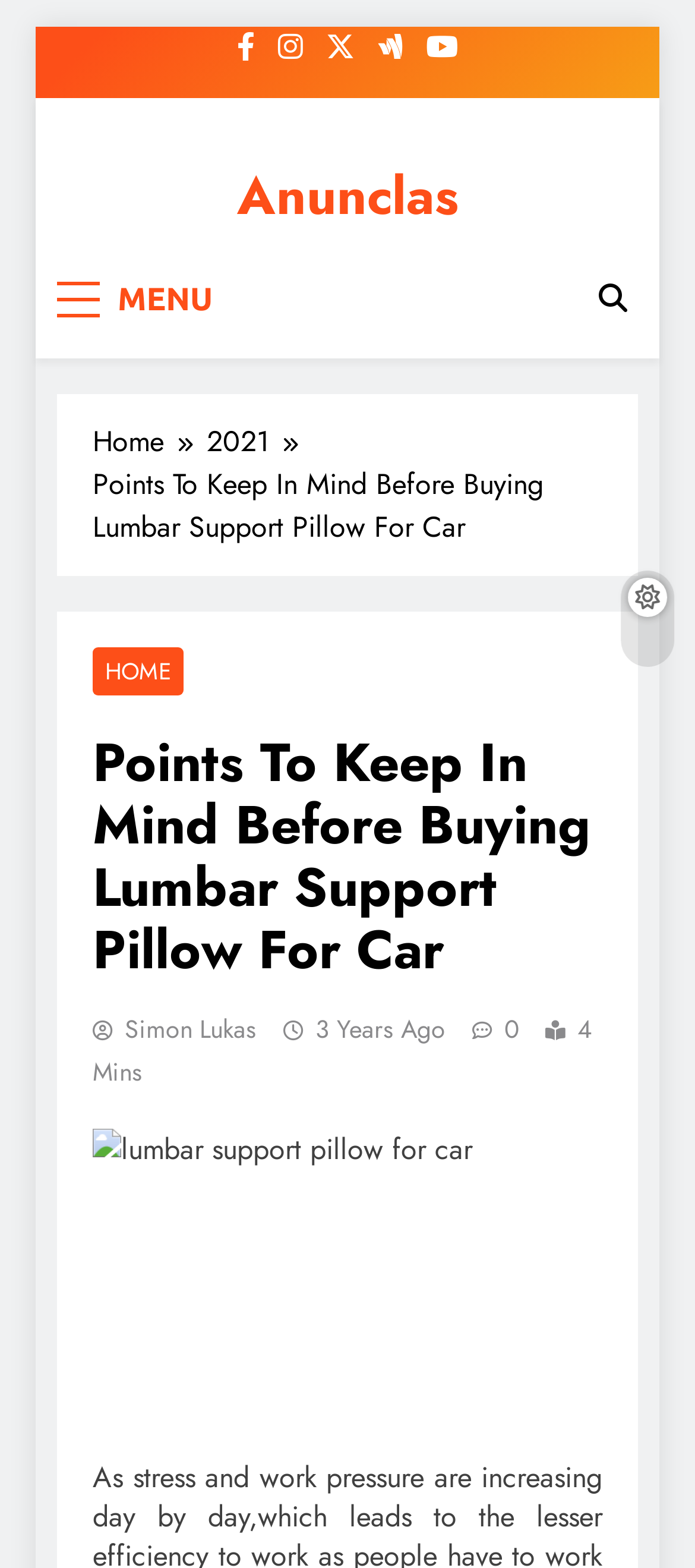Please indicate the bounding box coordinates for the clickable area to complete the following task: "Switch to English". The coordinates should be specified as four float numbers between 0 and 1, i.e., [left, top, right, bottom].

None